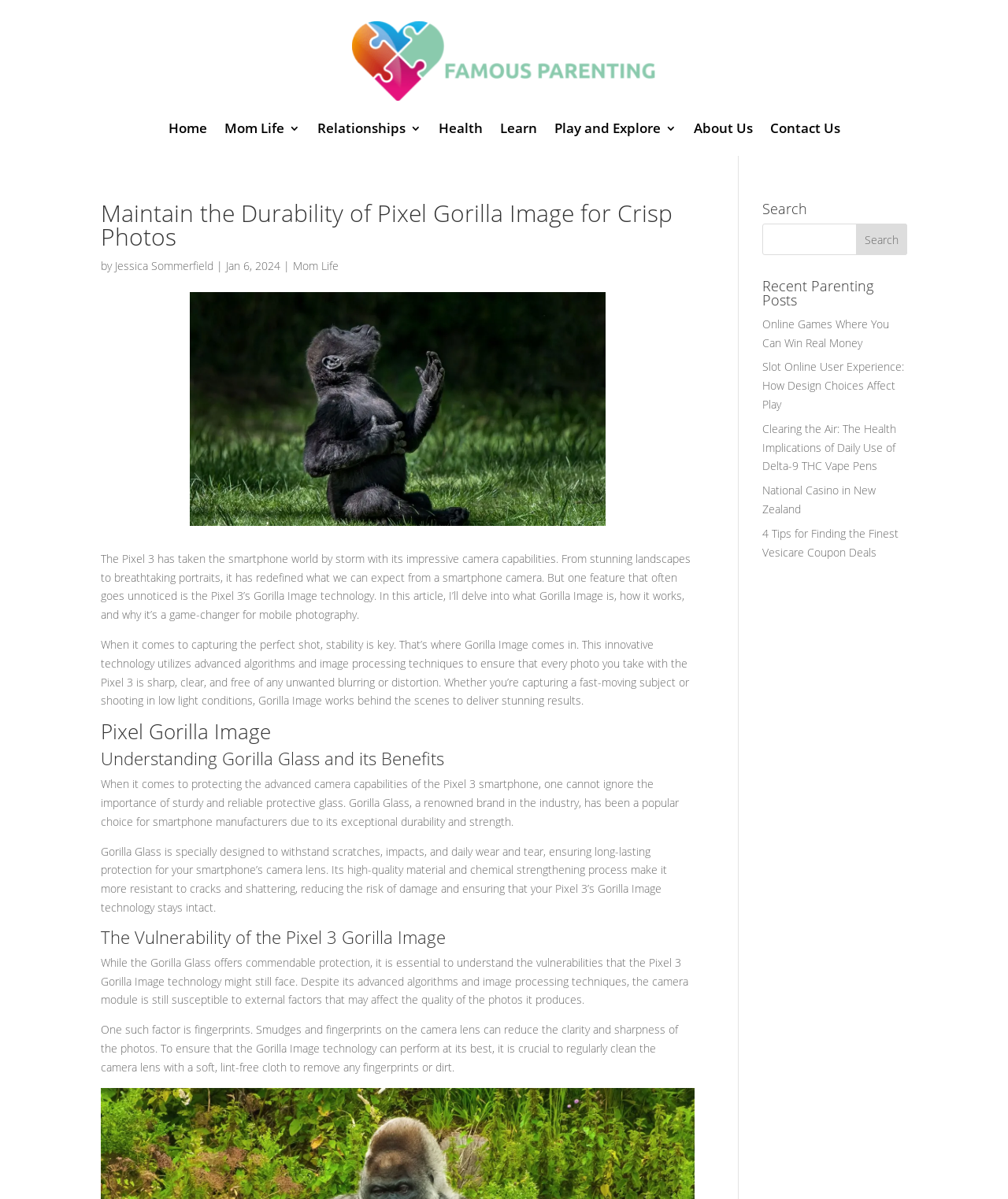Given the element description, predict the bounding box coordinates in the format (top-left x, top-left y, bottom-right x, bottom-right y). Make sure all values are between 0 and 1. Here is the element description: Mom Life

[0.291, 0.215, 0.336, 0.228]